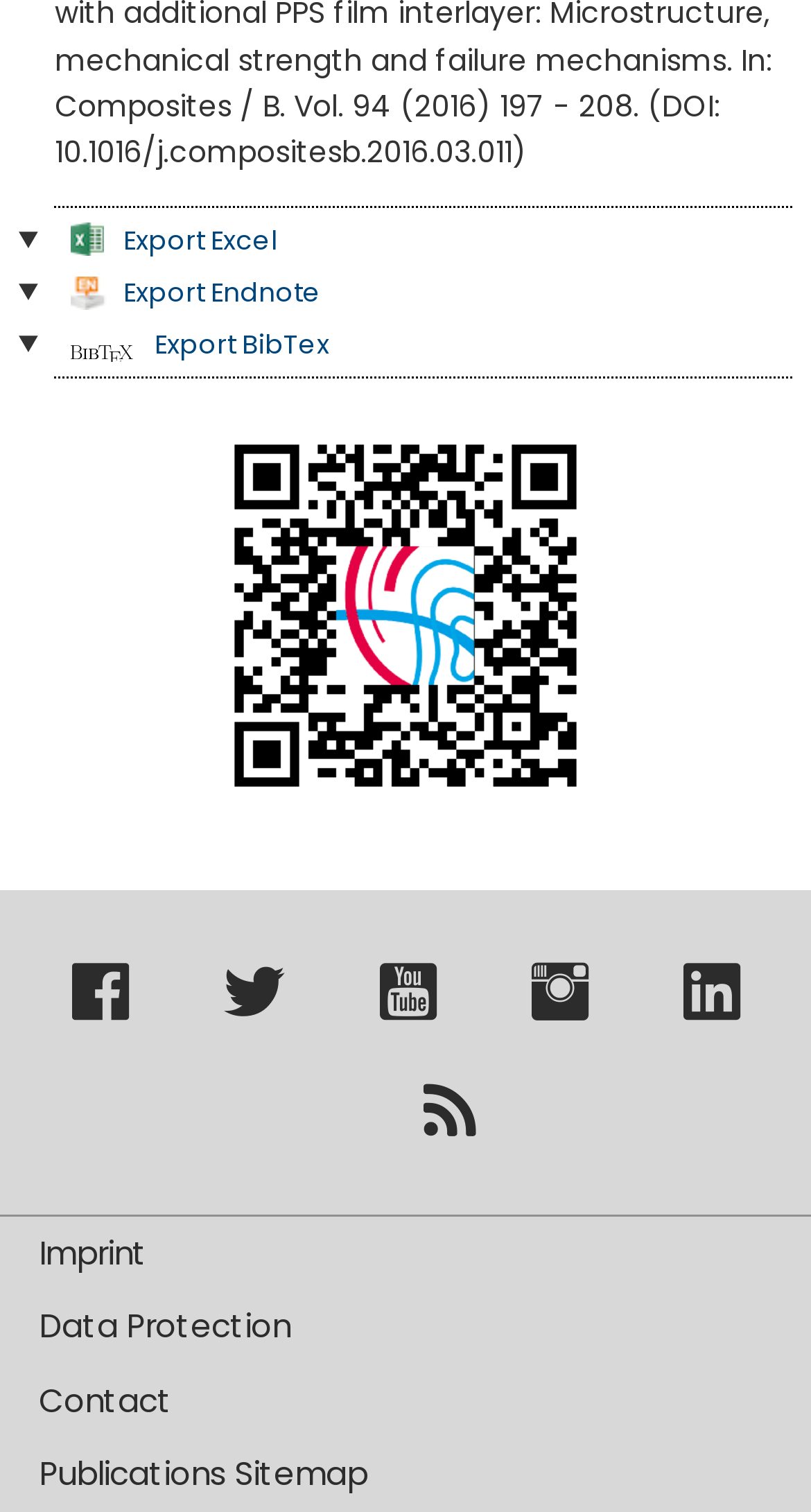Calculate the bounding box coordinates for the UI element based on the following description: "Fixed Income (6)". Ensure the coordinates are four float numbers between 0 and 1, i.e., [left, top, right, bottom].

None